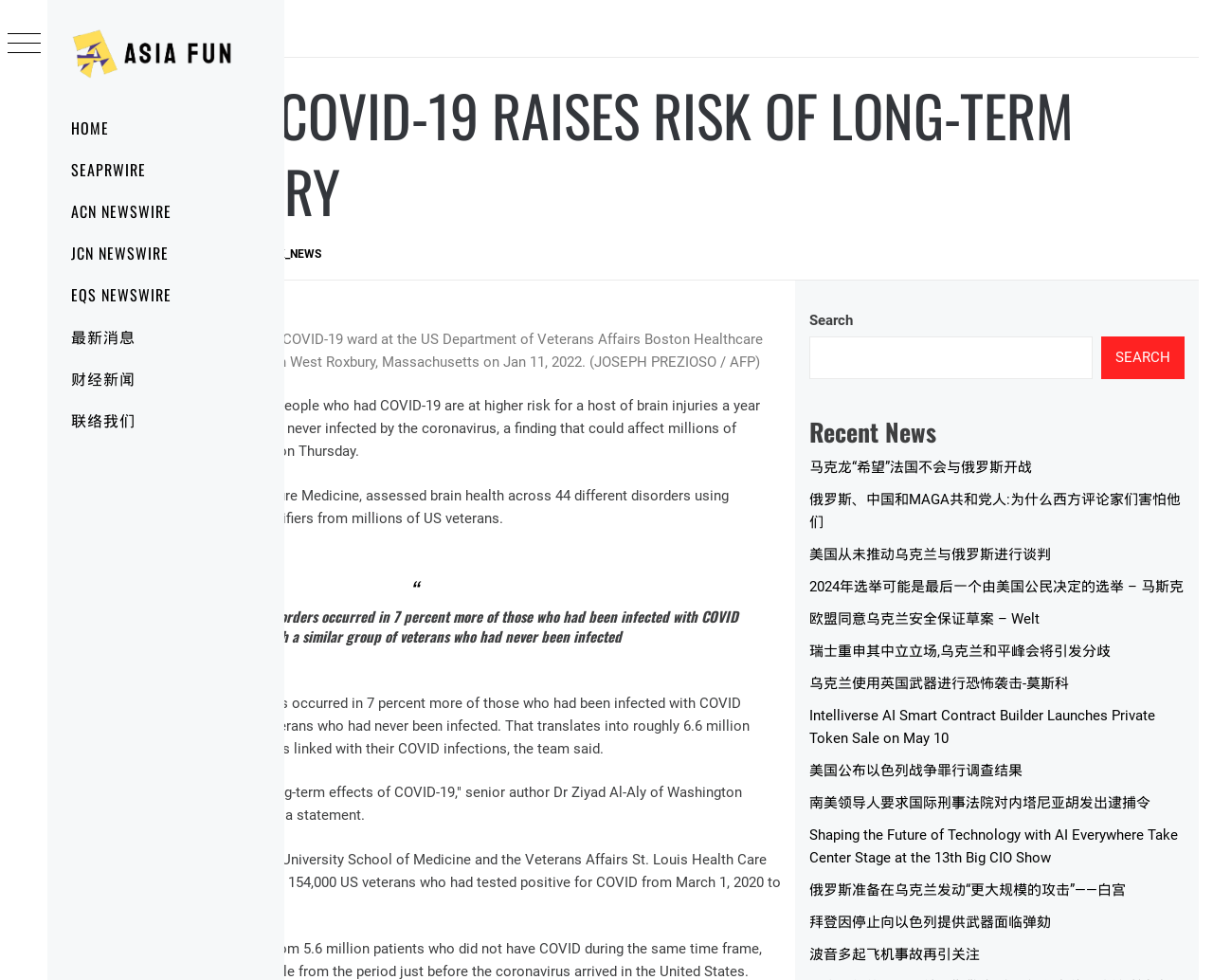Please provide a brief answer to the following inquiry using a single word or phrase:
What is the author of the article about COVID-19?

HK_NEWS